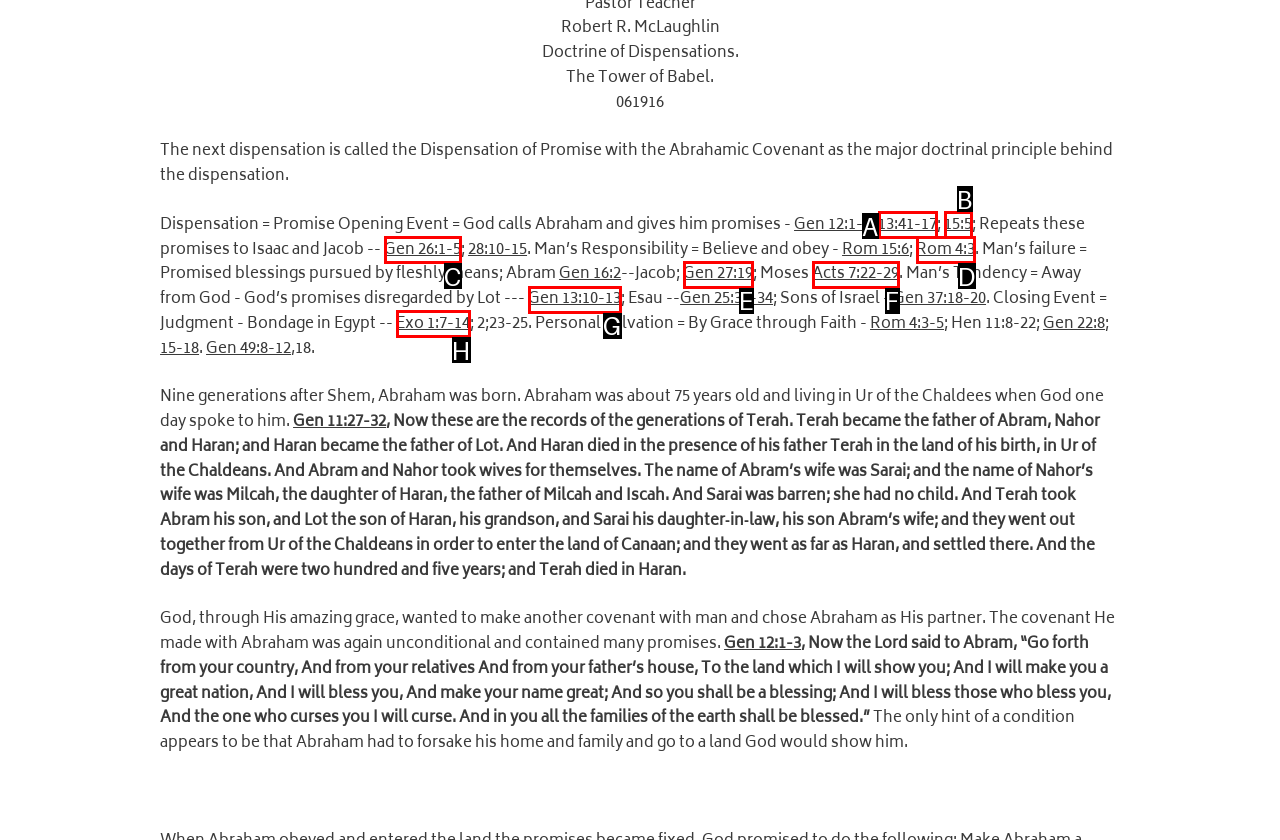Select the option that matches the description: Gen 27:19. Answer with the letter of the correct option directly.

E